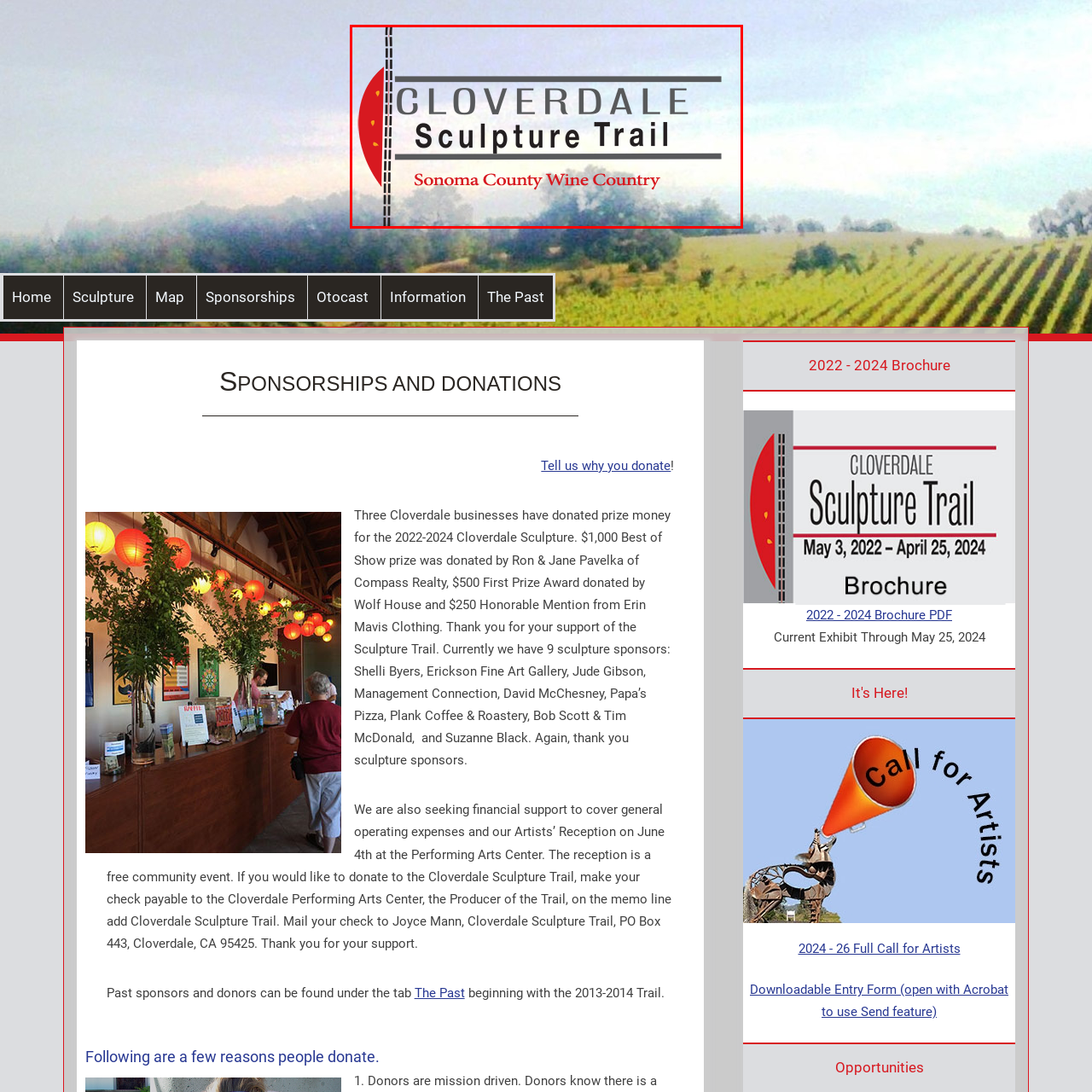What is the location of the Cloverdale Sculpture Trail?
Look at the image highlighted within the red bounding box and provide a detailed answer to the question.

The location of the Cloverdale Sculpture Trail is mentioned in the logo as 'Sonoma County Wine Country', which is a prestigious region in Northern California known for its wine country.